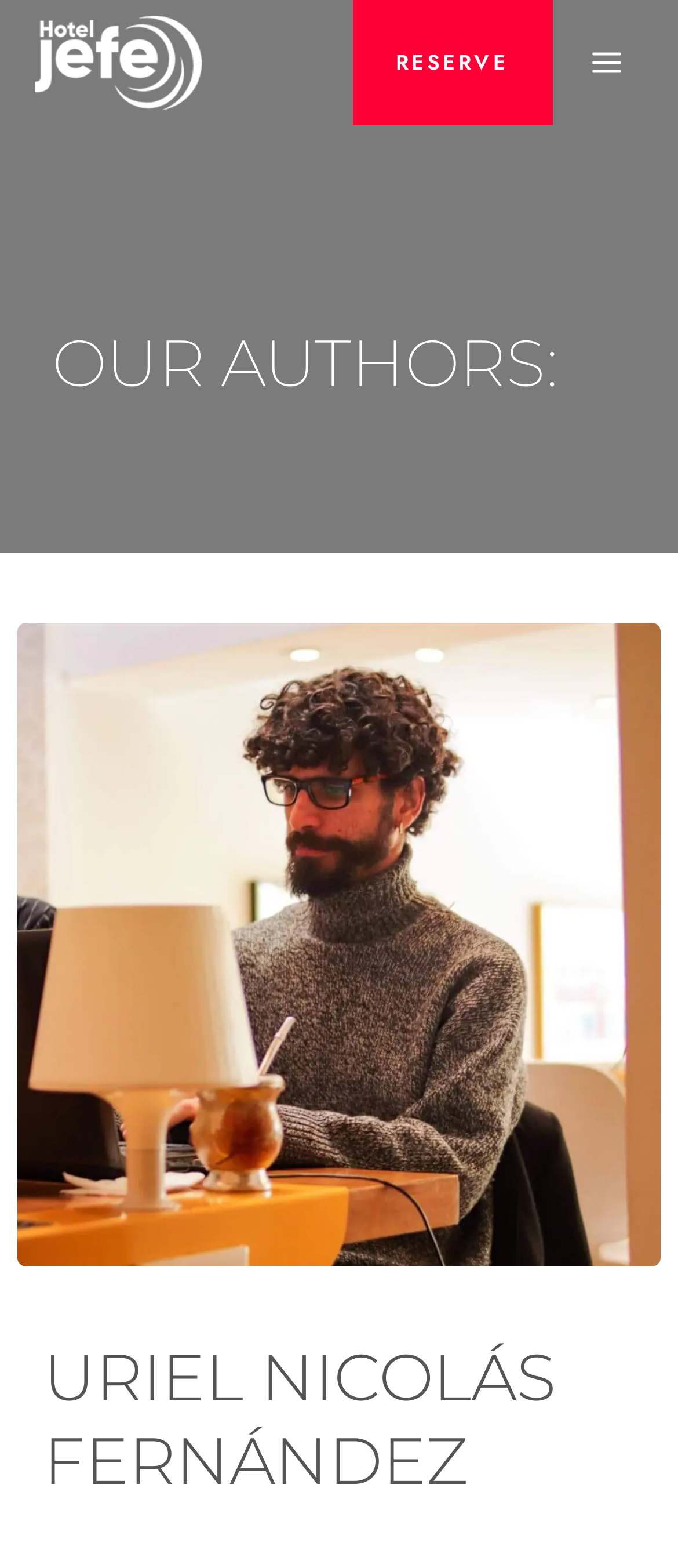Provide a single word or phrase answer to the question: 
What is the text on the button at the top right corner?

MAIN MENU